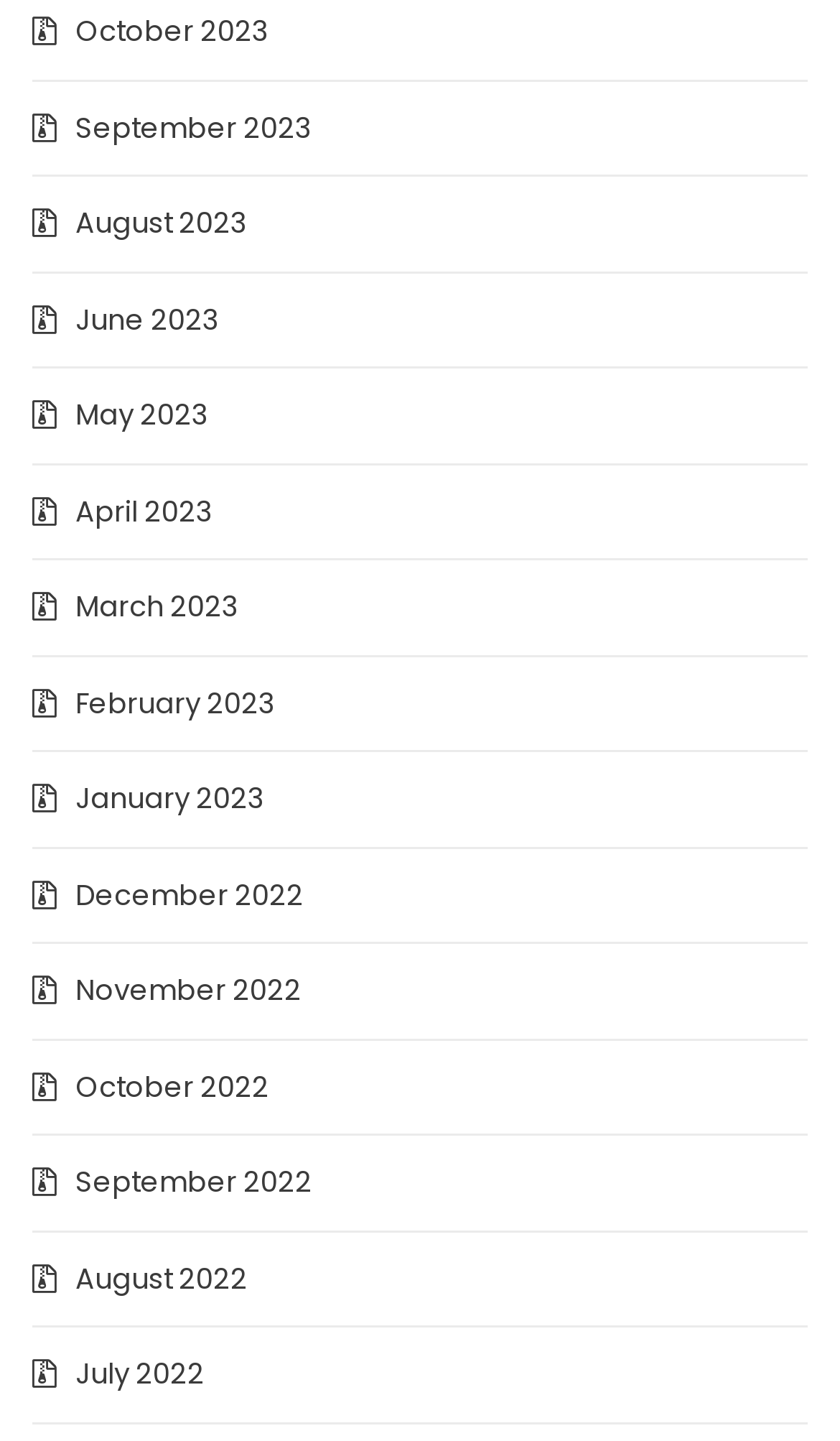Identify the bounding box coordinates for the region of the element that should be clicked to carry out the instruction: "Browse August 2023". The bounding box coordinates should be four float numbers between 0 and 1, i.e., [left, top, right, bottom].

[0.09, 0.141, 0.295, 0.169]